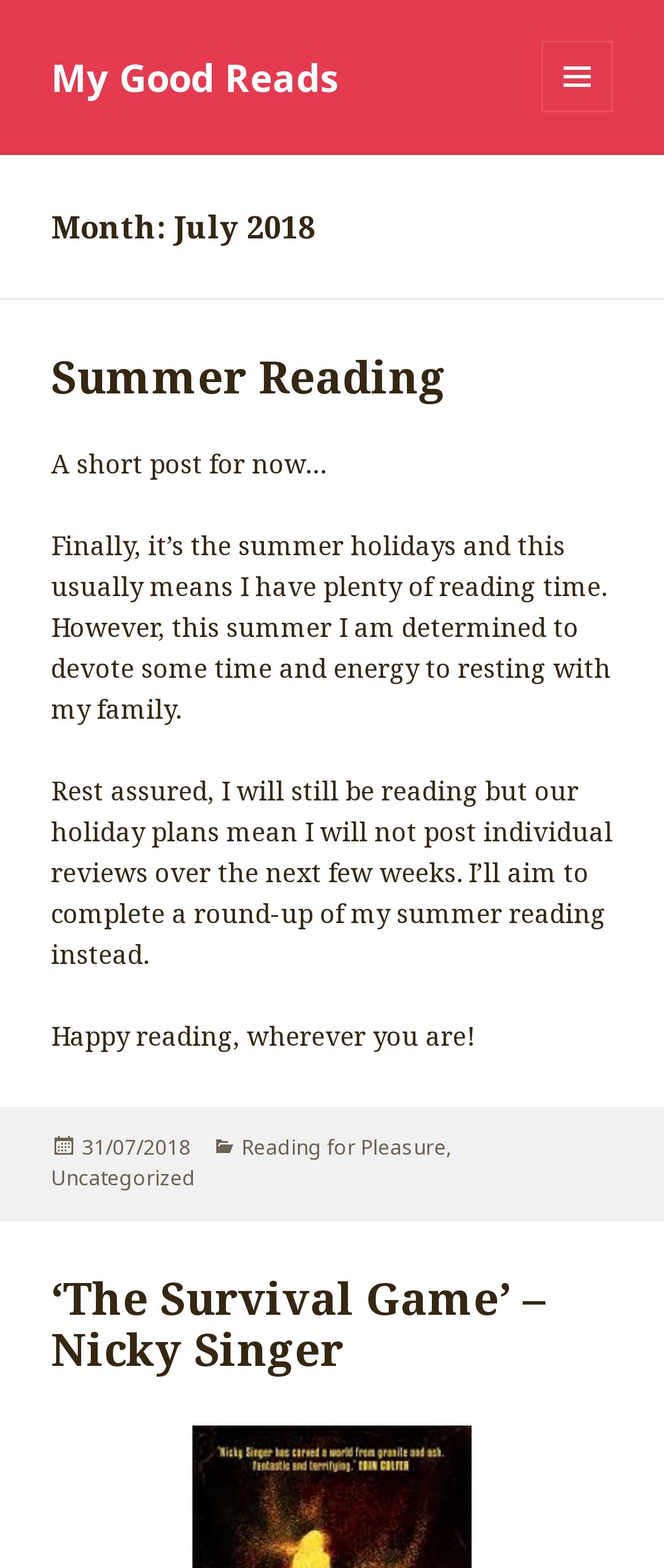Answer this question using a single word or a brief phrase:
When was the post published?

31/07/2018